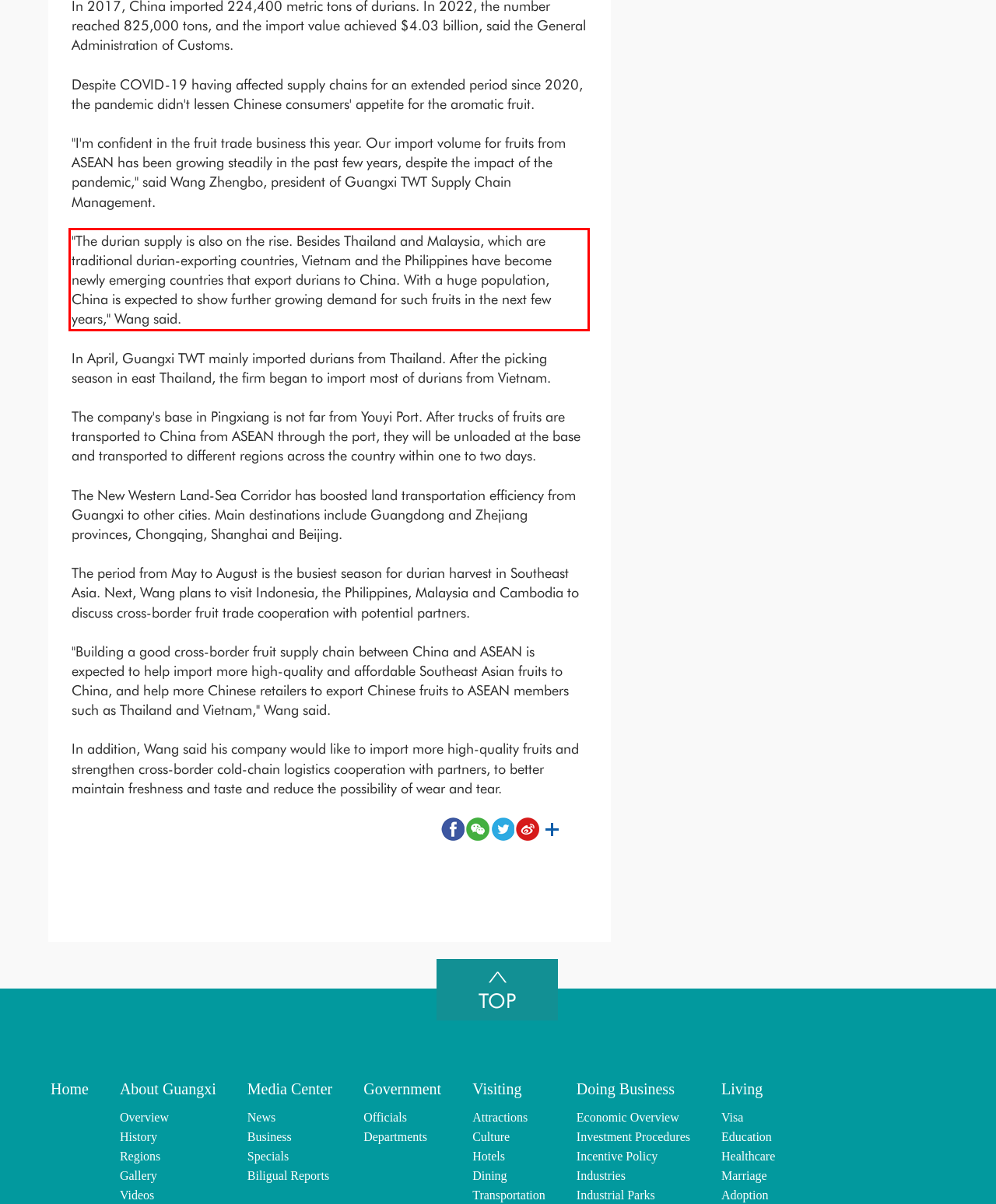You have a screenshot of a webpage, and there is a red bounding box around a UI element. Utilize OCR to extract the text within this red bounding box.

"The durian supply is also on the rise. Besides Thailand and Malaysia, which are traditional durian-exporting countries, Vietnam and the Philippines have become newly emerging countries that export durians to China. With a huge population, China is expected to show further growing demand for such fruits in the next few years," Wang said.